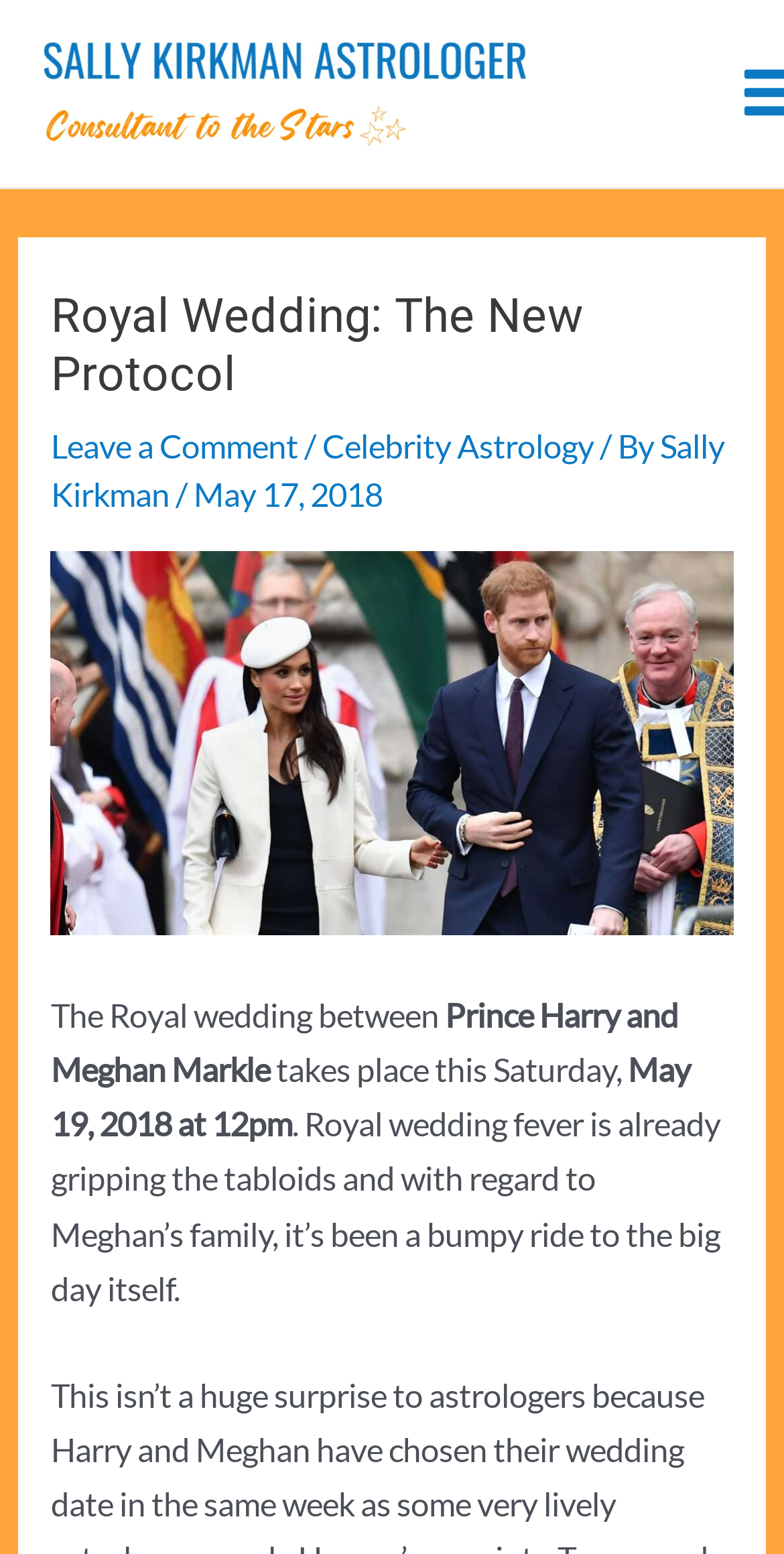Identify the bounding box for the described UI element. Provide the coordinates in (top-left x, top-left y, bottom-right x, bottom-right y) format with values ranging from 0 to 1: alt="Sally Kirkman"

[0.051, 0.045, 0.821, 0.069]